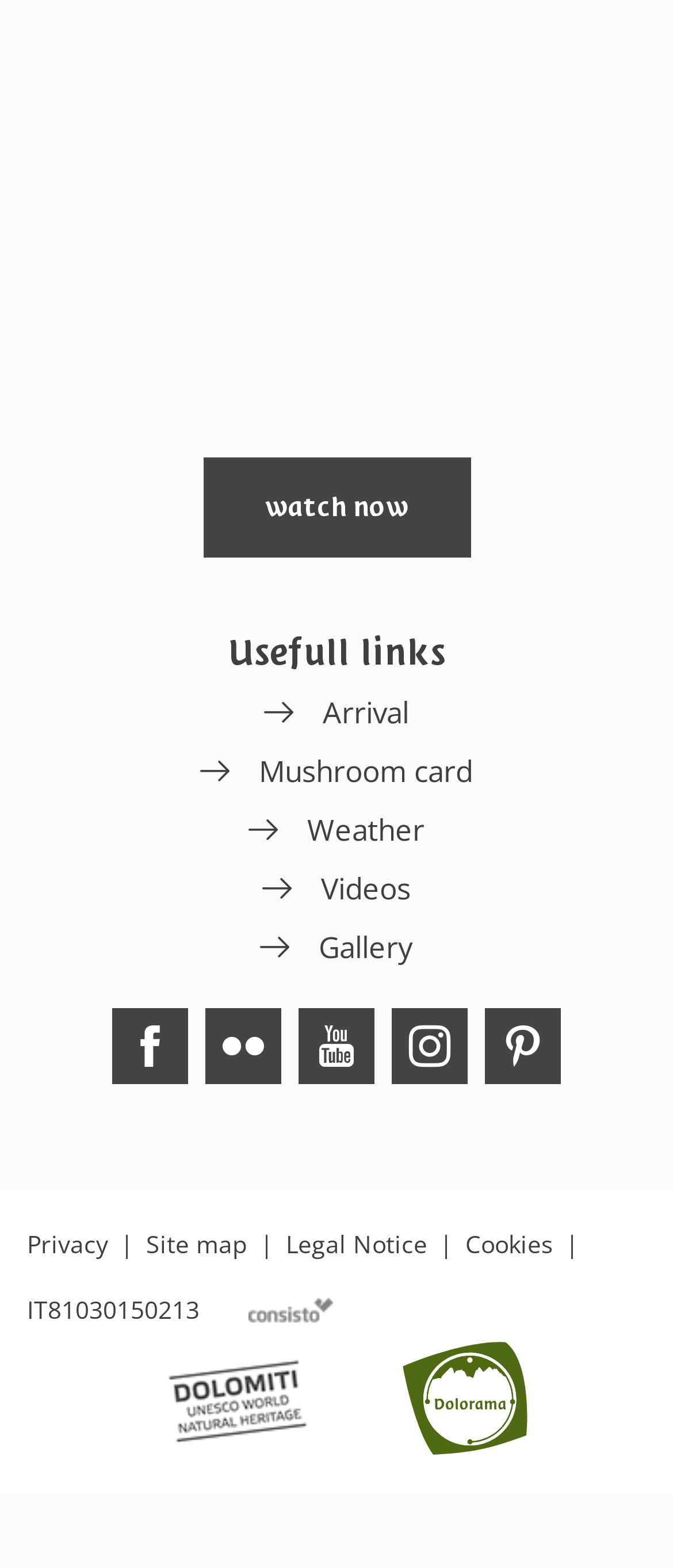Pinpoint the bounding box coordinates of the clickable area needed to execute the instruction: "View Partnerships". The coordinates should be specified as four float numbers between 0 and 1, i.e., [left, top, right, bottom].

None